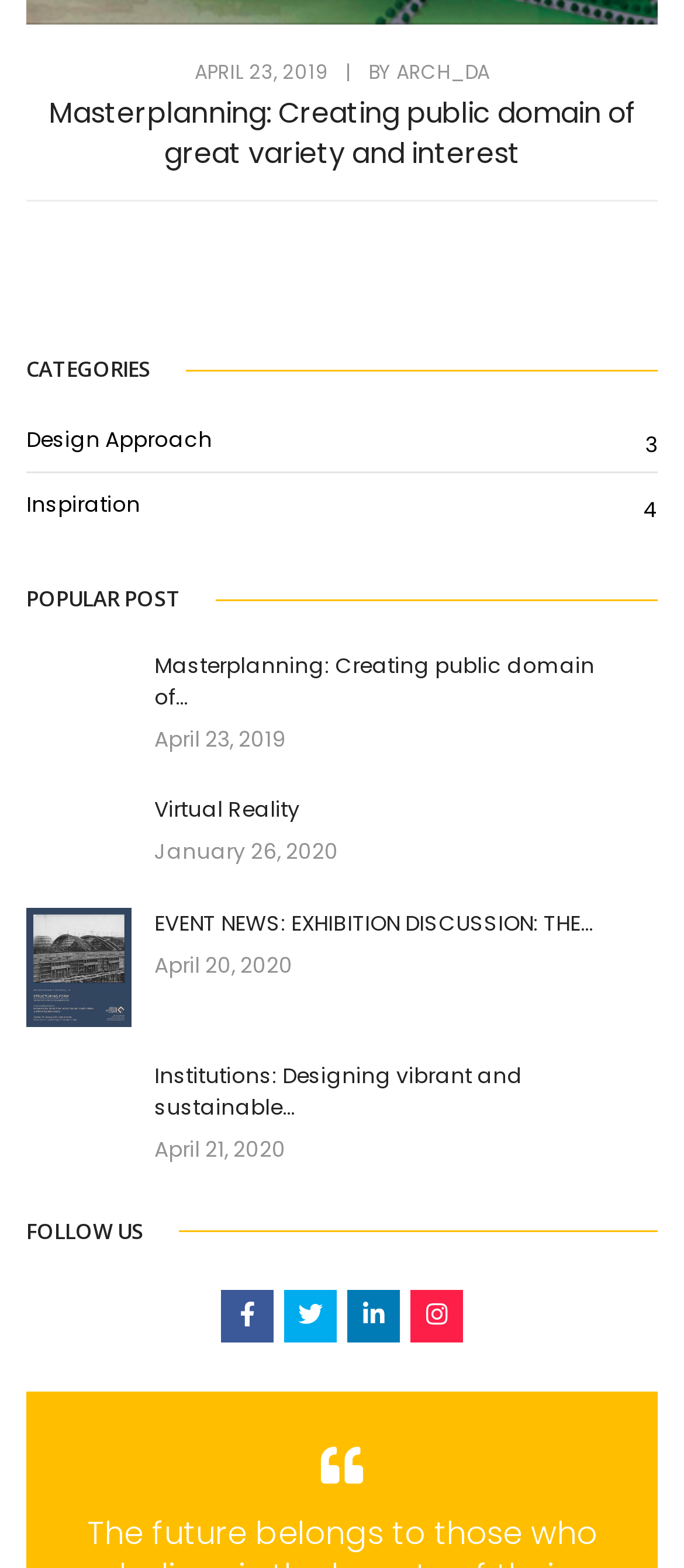Find the bounding box coordinates for the area you need to click to carry out the instruction: "Click on the Facebook icon". The coordinates should be four float numbers between 0 and 1, indicated as [left, top, right, bottom].

[0.323, 0.822, 0.4, 0.856]